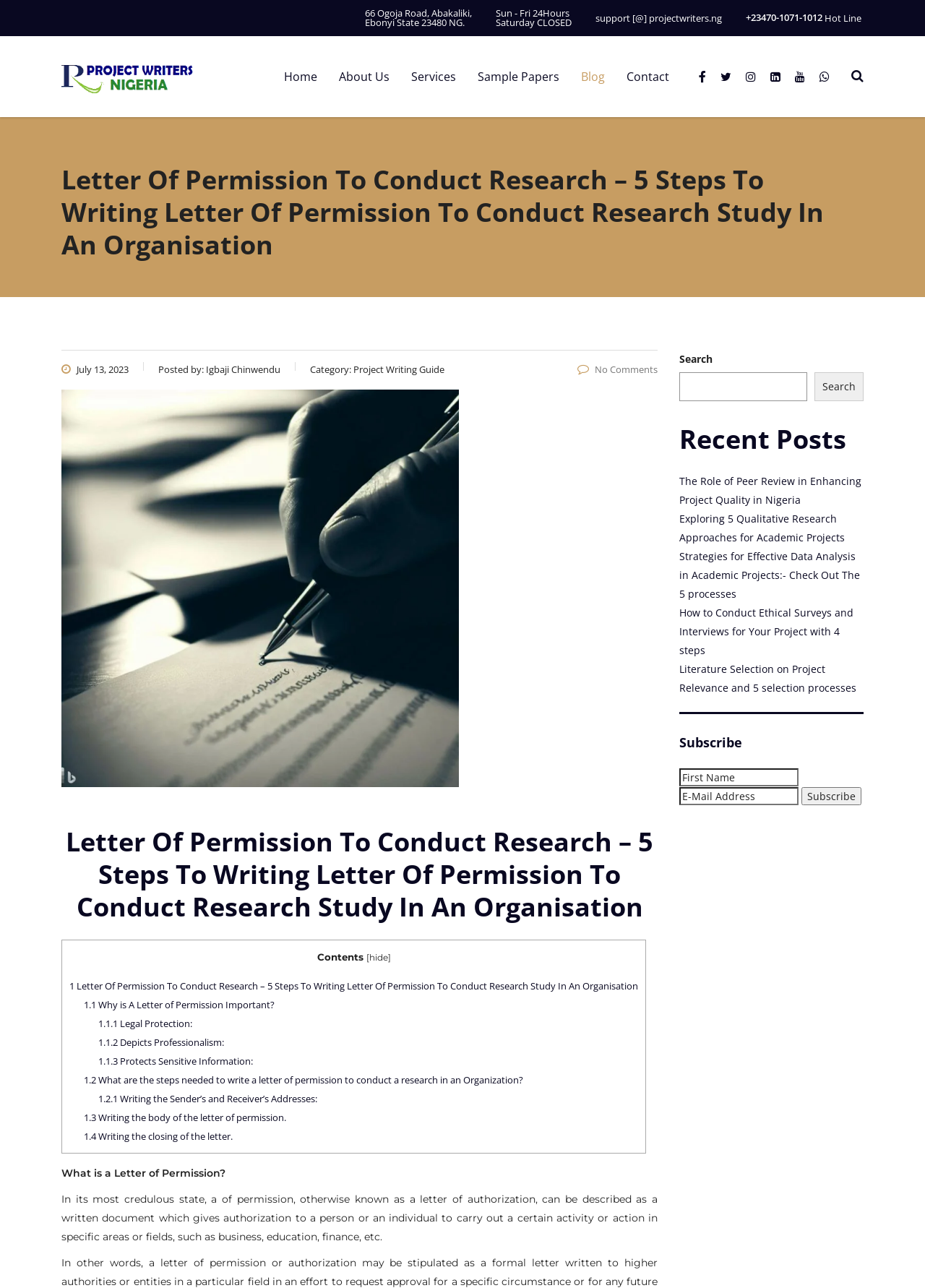How many links are there in the 'Recent Posts' section?
Please answer the question as detailed as possible.

I counted the number of links in the 'Recent Posts' section, which is located at the bottom right of the webpage. There are five links, each with a title of a recent post.